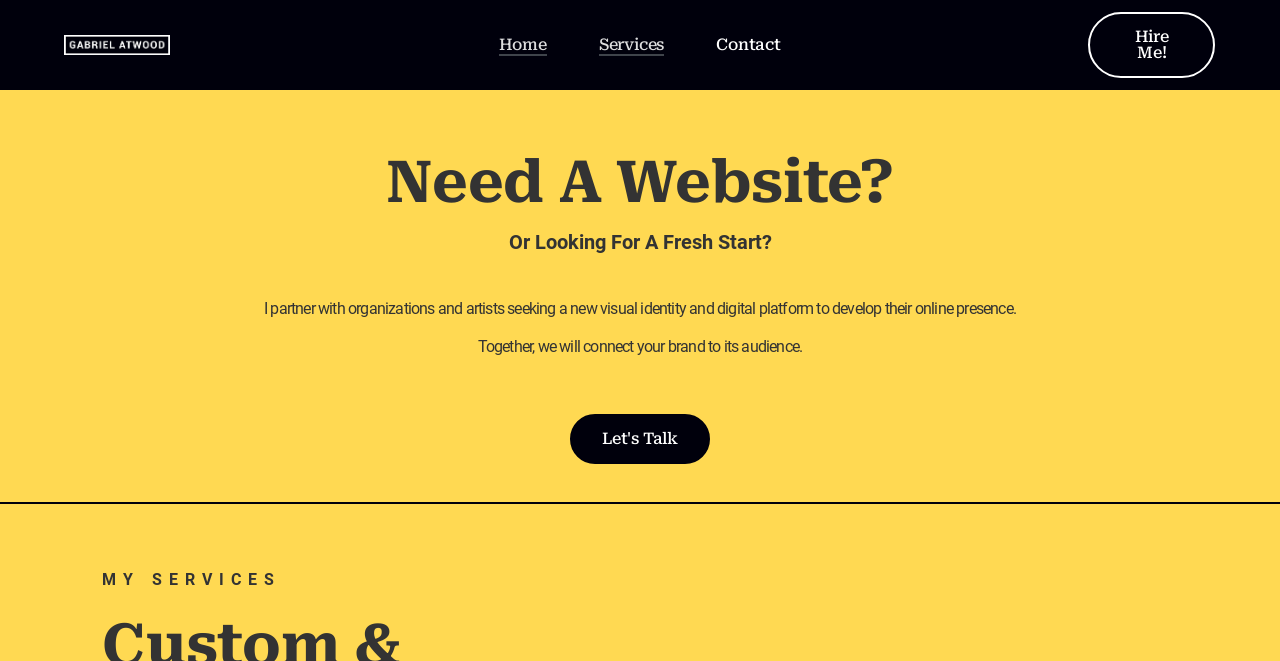Provide your answer to the question using just one word or phrase: What is the tone of the webpage?

Professional